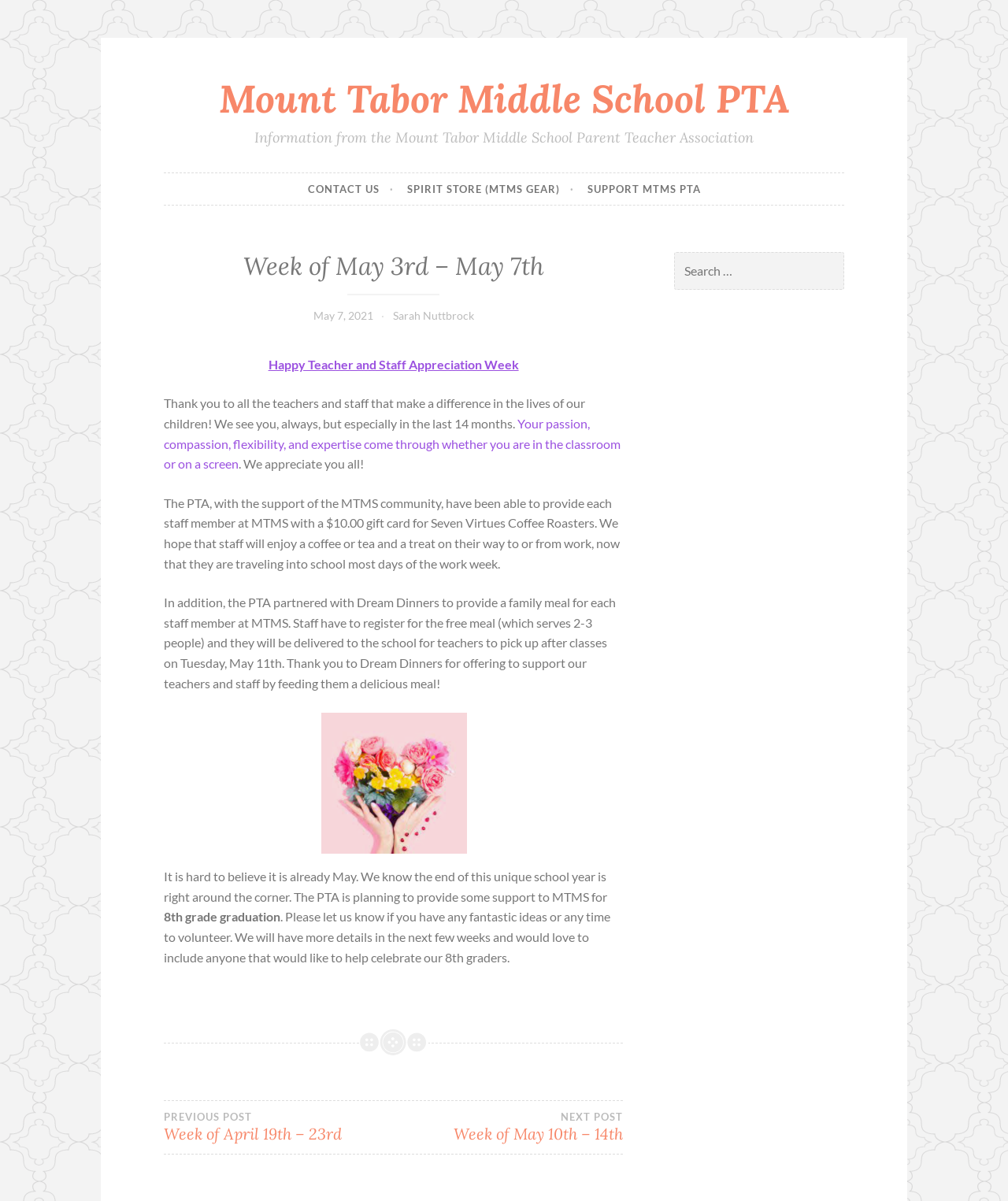Please indicate the bounding box coordinates of the element's region to be clicked to achieve the instruction: "Click on the 'SUPPORT MTMS PTA' link". Provide the coordinates as four float numbers between 0 and 1, i.e., [left, top, right, bottom].

[0.582, 0.144, 0.695, 0.171]